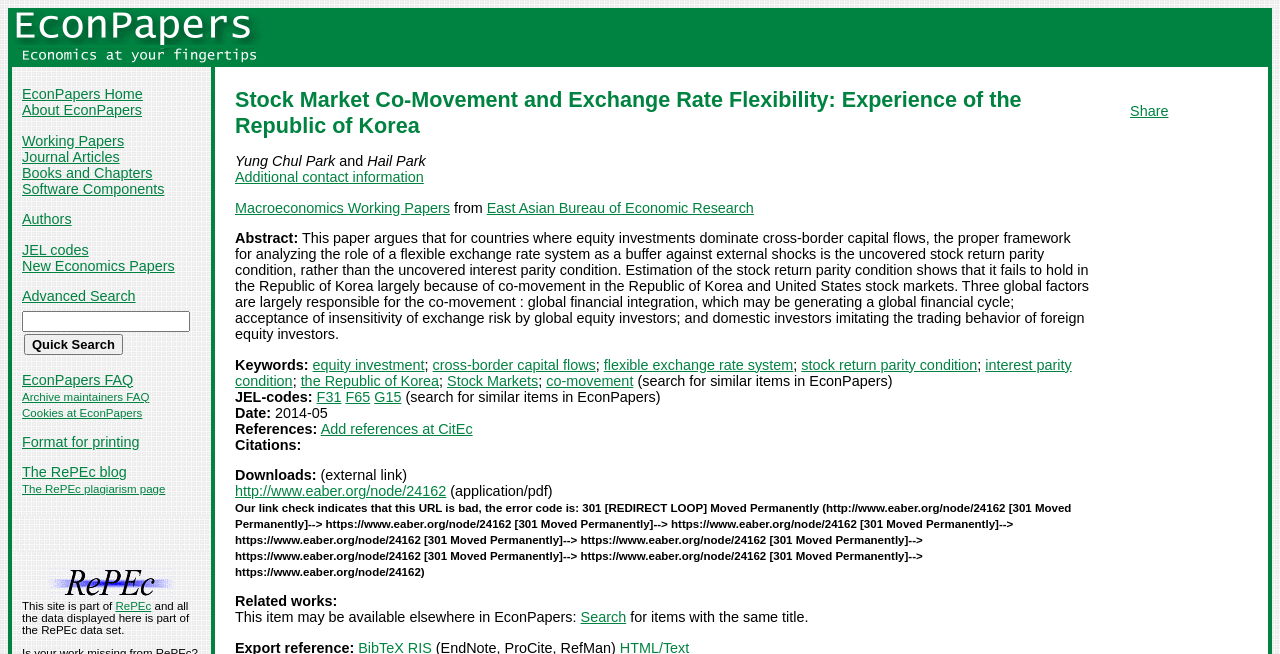Please specify the bounding box coordinates of the element that should be clicked to execute the given instruction: 'Check the references of the paper'. Ensure the coordinates are four float numbers between 0 and 1, expressed as [left, top, right, bottom].

[0.184, 0.643, 0.248, 0.668]